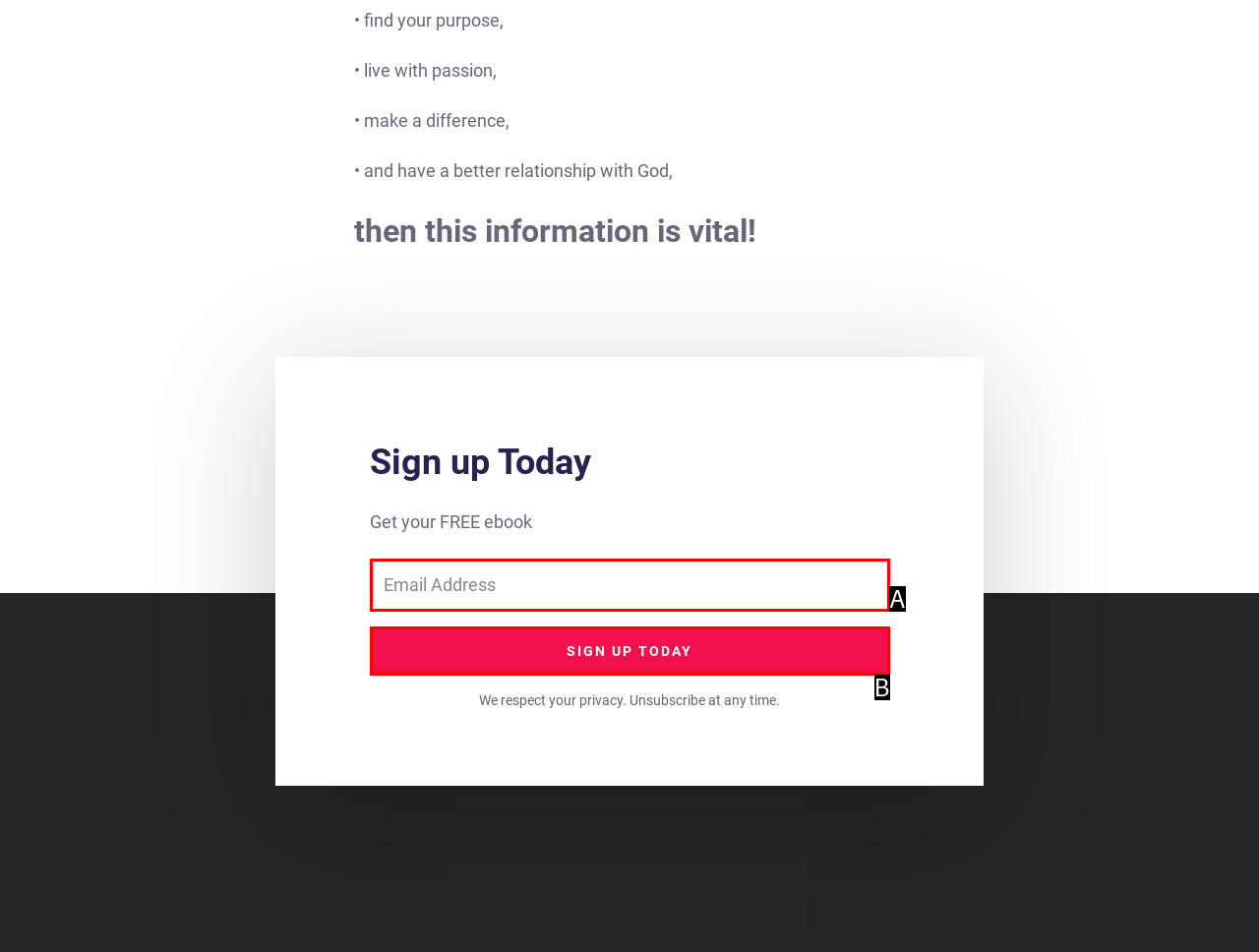Select the option that corresponds to the description: Authors
Respond with the letter of the matching choice from the options provided.

None